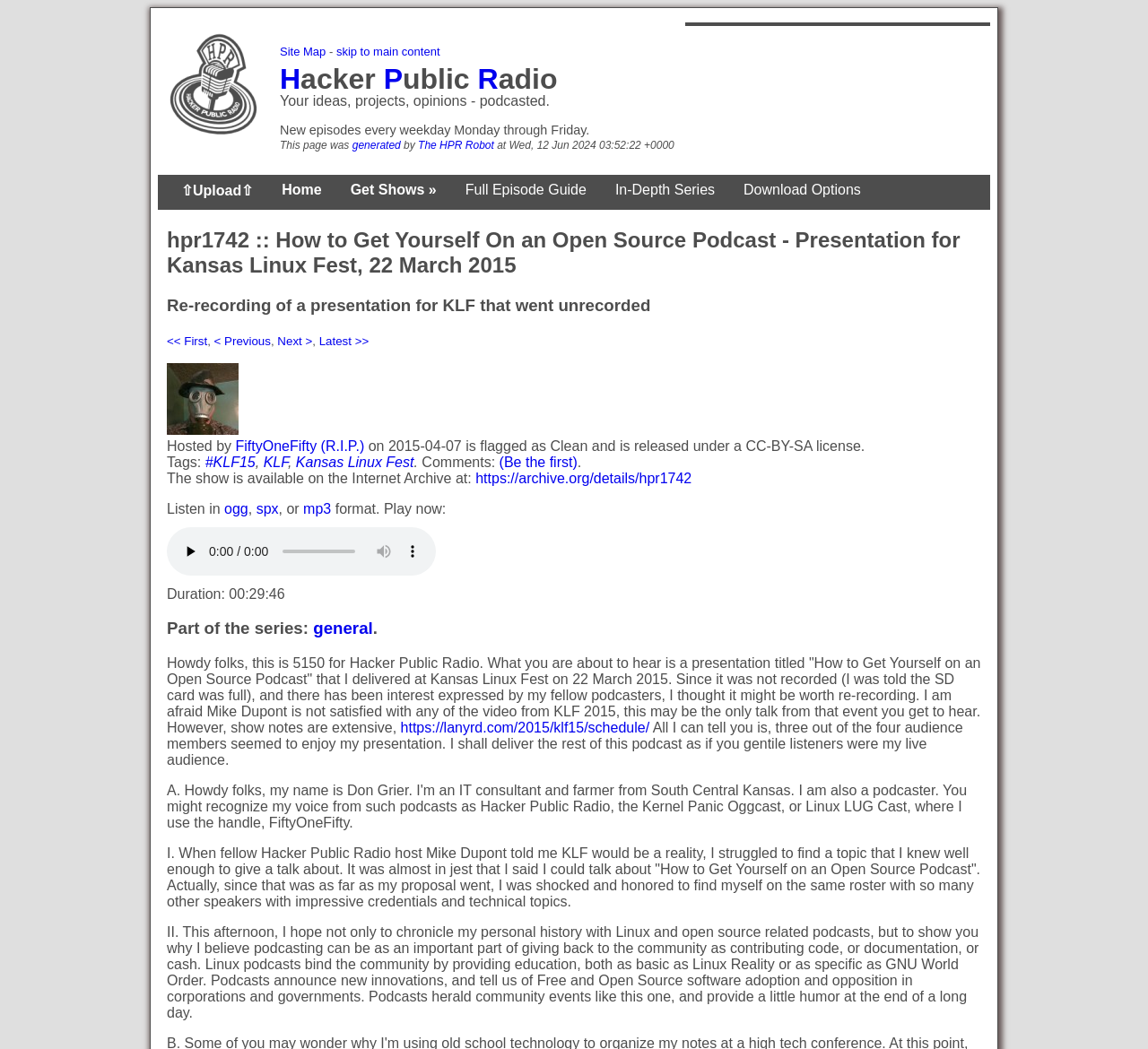Please identify the bounding box coordinates of the area I need to click to accomplish the following instruction: "Download the episode as ogg".

[0.195, 0.477, 0.216, 0.492]